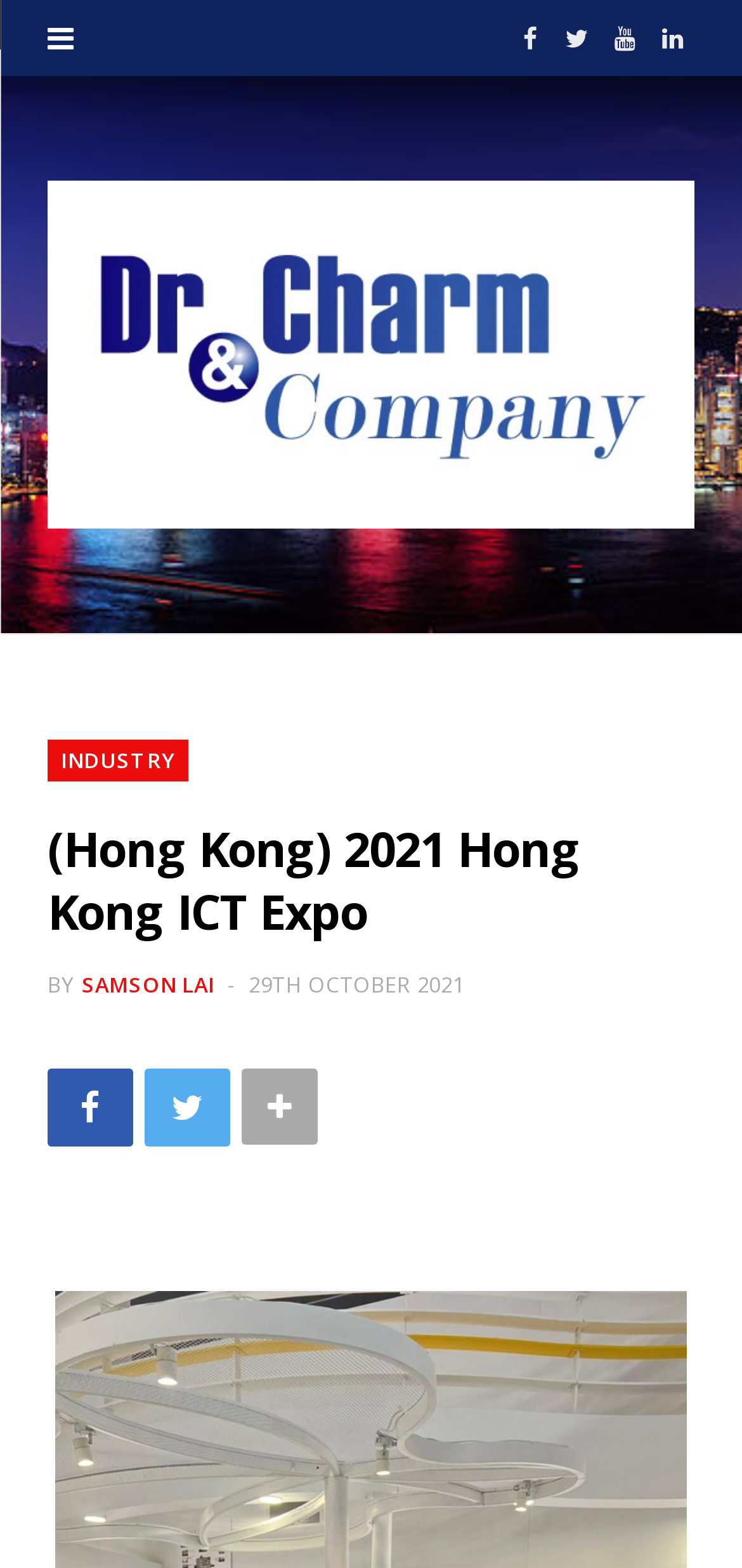Explain in detail what is displayed on the webpage.

The webpage appears to be a profile or event page for Dr. Toa Charm, related to the 2021 Hong Kong ICT Expo. 

At the top right corner, there are four social media links: Facebook, Twitter, YouTube, and LinkedIn. 

Below the social media links, there is a large link with an image of Dr. Toa Charm, taking up most of the width of the page. 

To the right of the Dr. Toa Charm link, there is a smaller link labeled "INDUSTRY". 

Below the Dr. Toa Charm link, there is a heading that reads "(Hong Kong) 2021 Hong Kong ICT Expo". 

Under the heading, there is a line of text that reads "BY SAMSON LAI" with a date "29TH OCTOBER 2021" next to it. 

Below this line of text, there are three more social media links, similar to the ones at the top right corner. 

Further down, there is a header section that spans the width of the page. 

At the very bottom of the page, there are two navigation links: "Previous" and "Next".